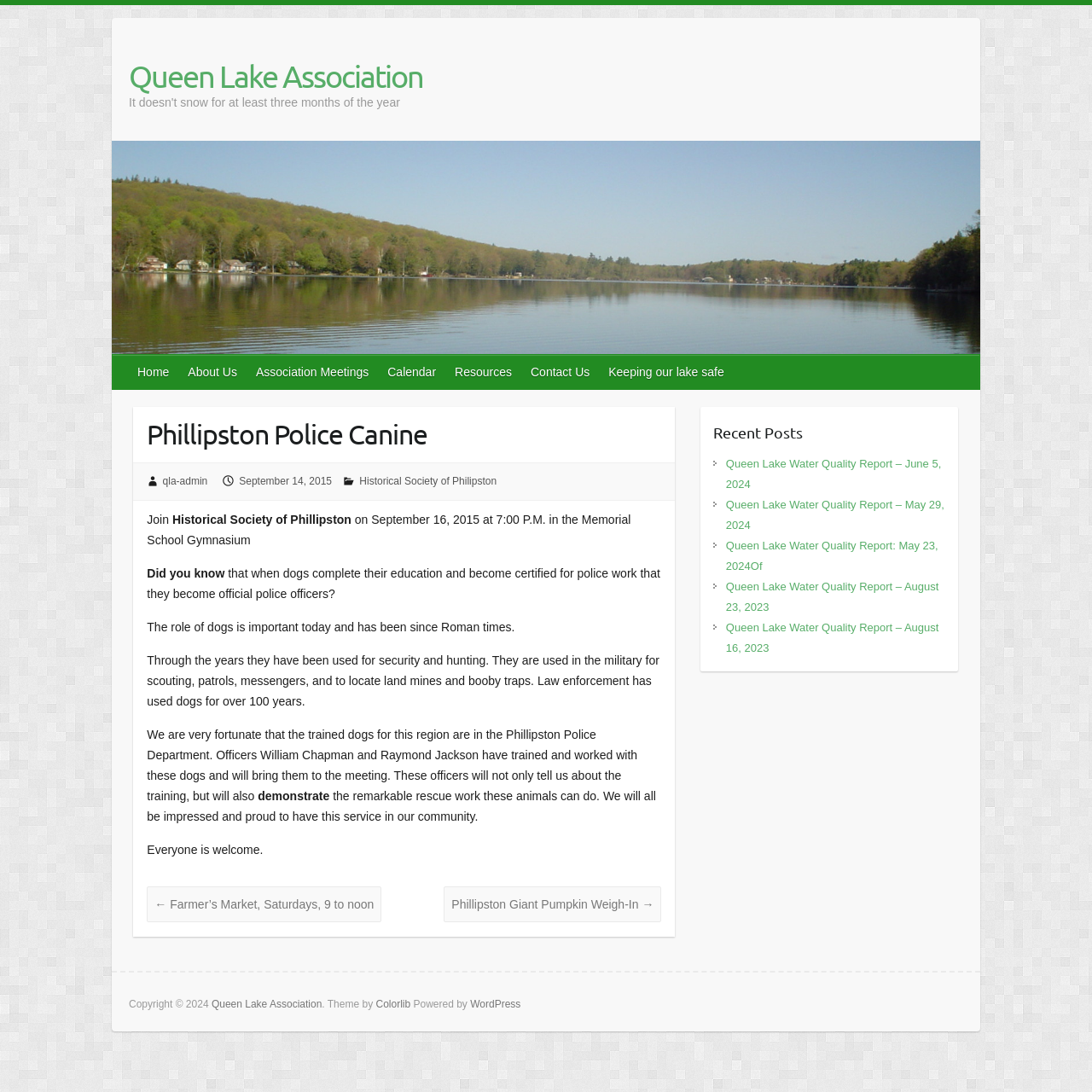Specify the bounding box coordinates of the region I need to click to perform the following instruction: "Visit the 'Historical Society of Philipston' page". The coordinates must be four float numbers in the range of 0 to 1, i.e., [left, top, right, bottom].

[0.329, 0.435, 0.455, 0.446]